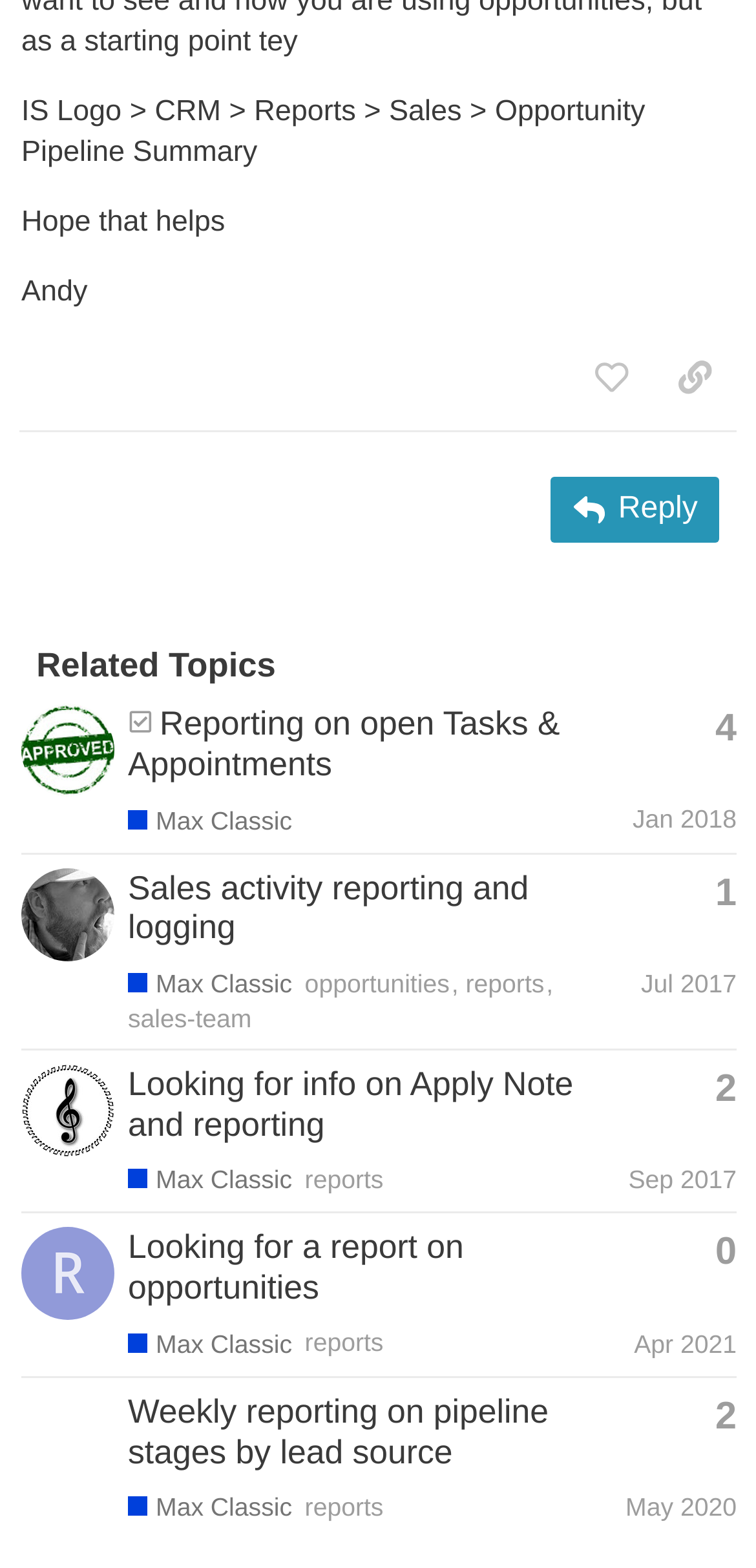Find the bounding box of the web element that fits this description: "Sales activity reporting and logging".

[0.169, 0.553, 0.699, 0.604]